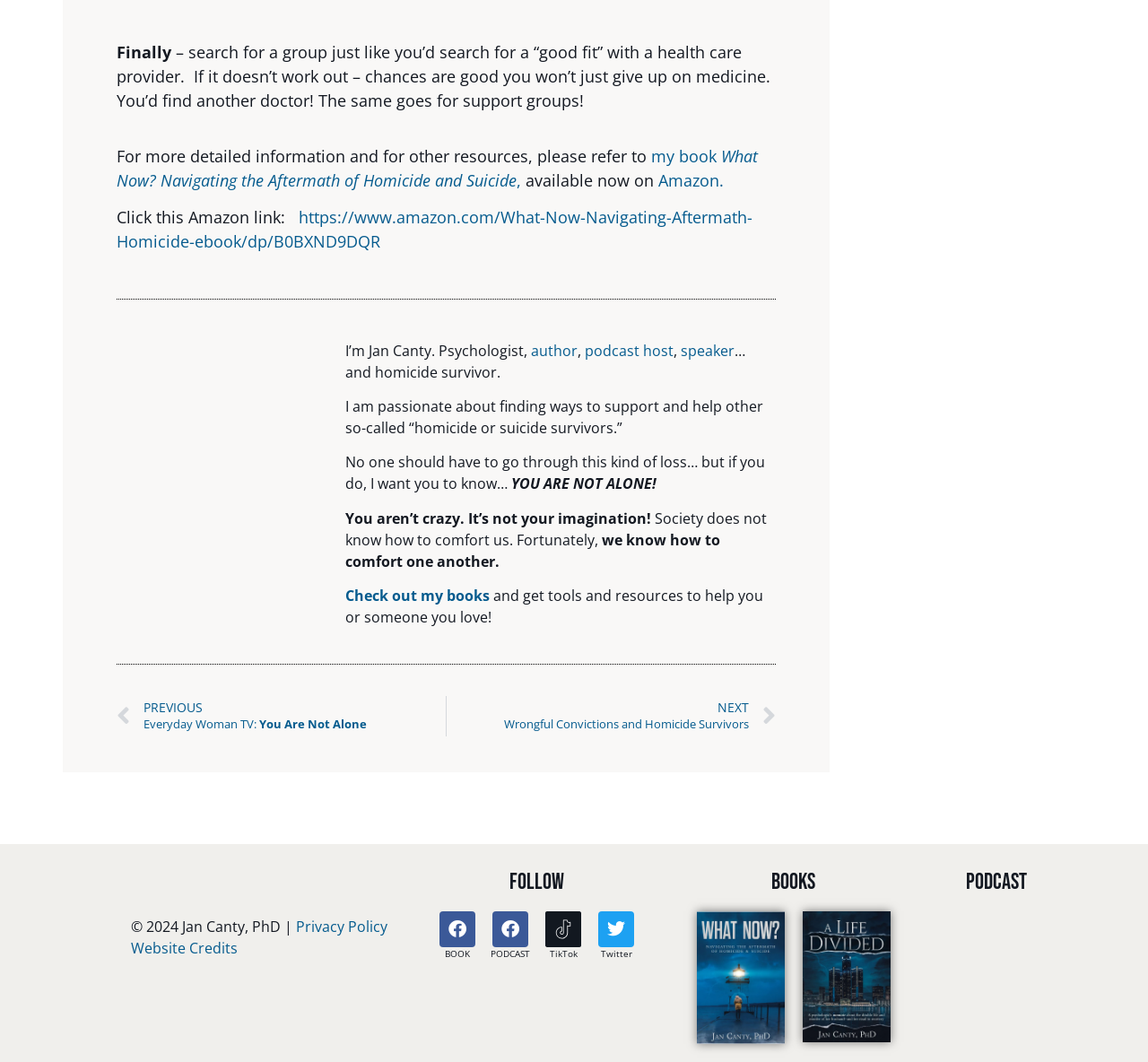Please locate the bounding box coordinates of the element that should be clicked to achieve the given instruction: "Check out the 'What Now? Navigating the Aftermath of Homicide and Suicide' book".

[0.102, 0.137, 0.66, 0.18]